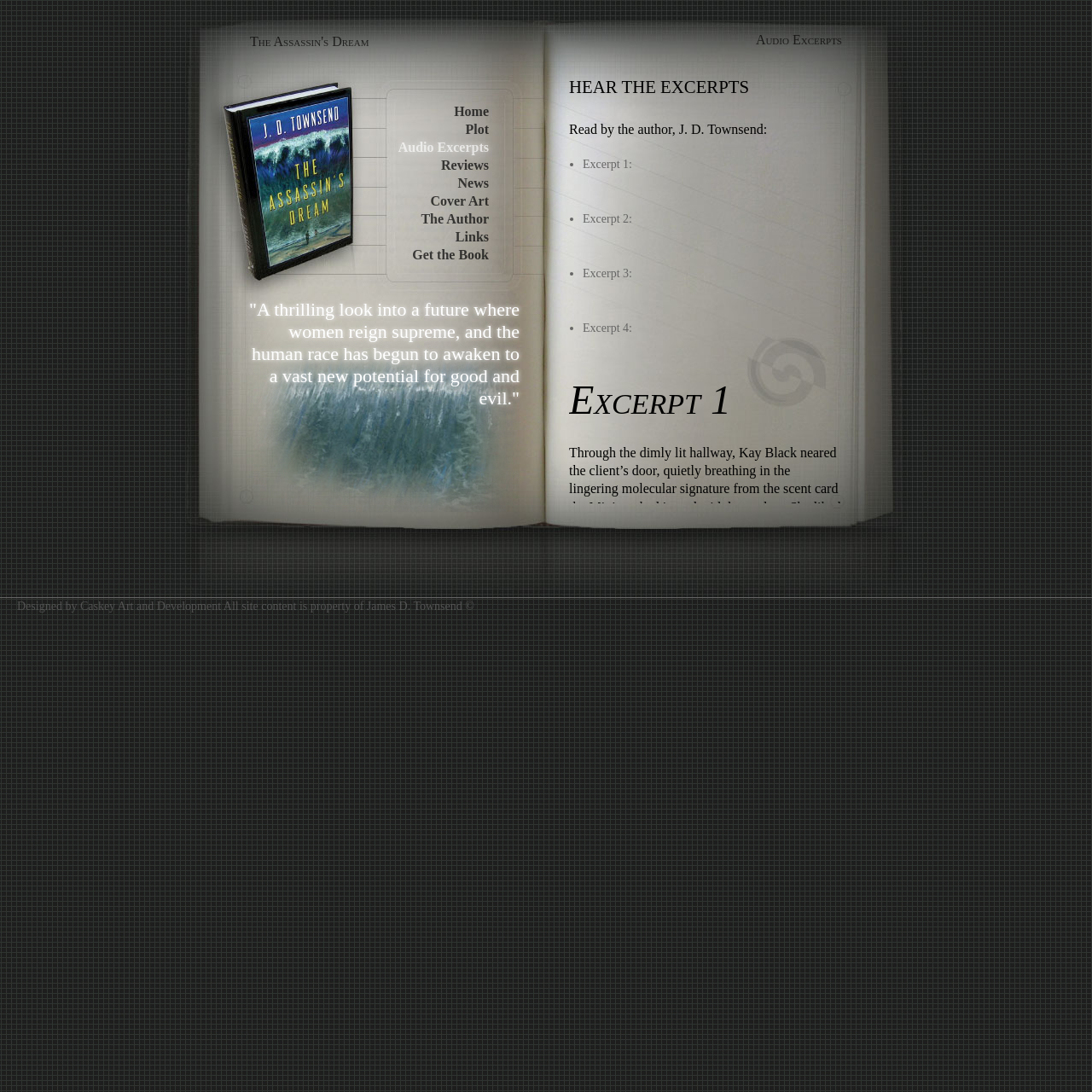Identify the bounding box coordinates of the area you need to click to perform the following instruction: "Click on 'The Assassin's Dream' link".

[0.229, 0.031, 0.338, 0.045]